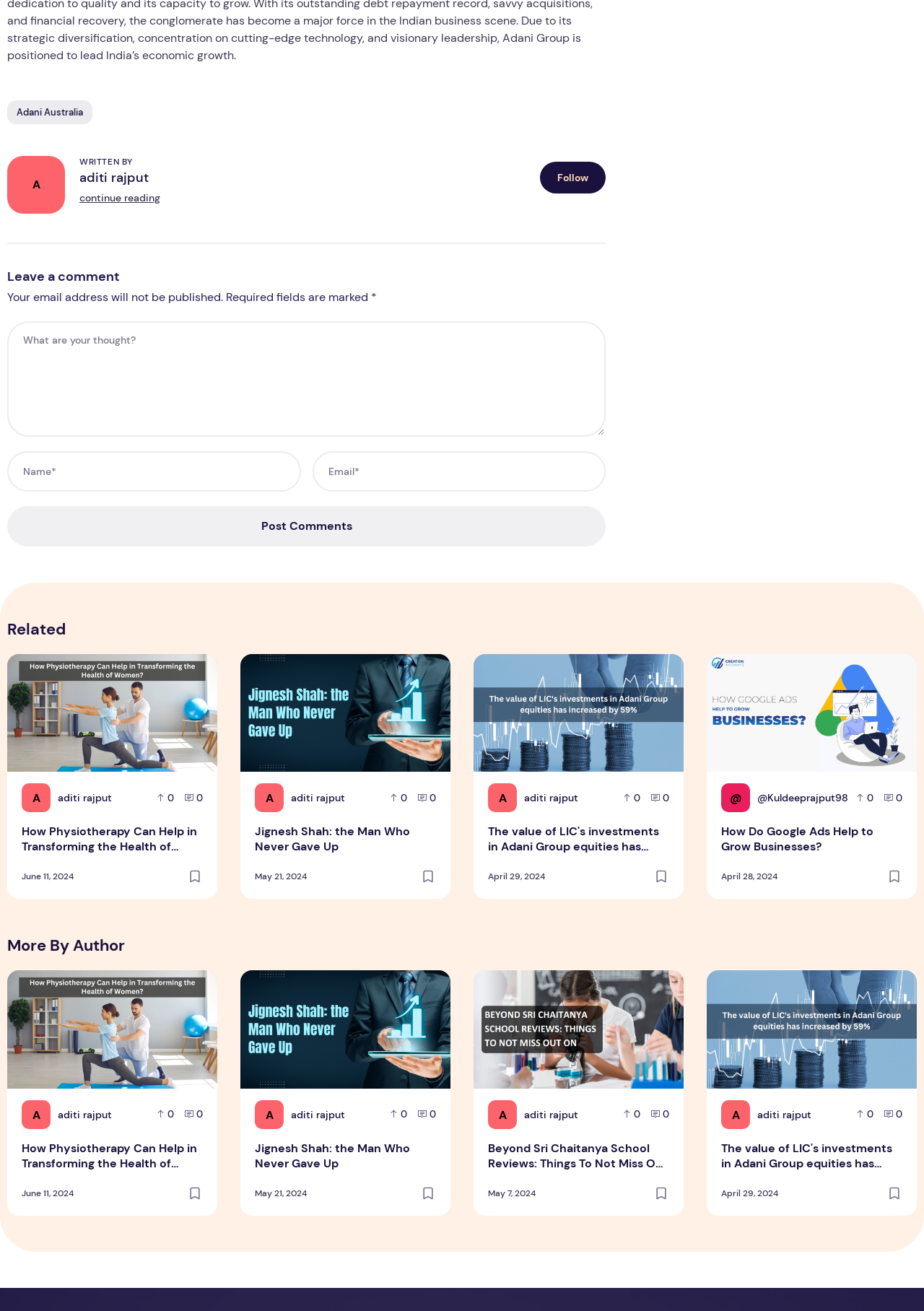Answer the question below in one word or phrase:
What is the date of the third article?

April 29, 2024